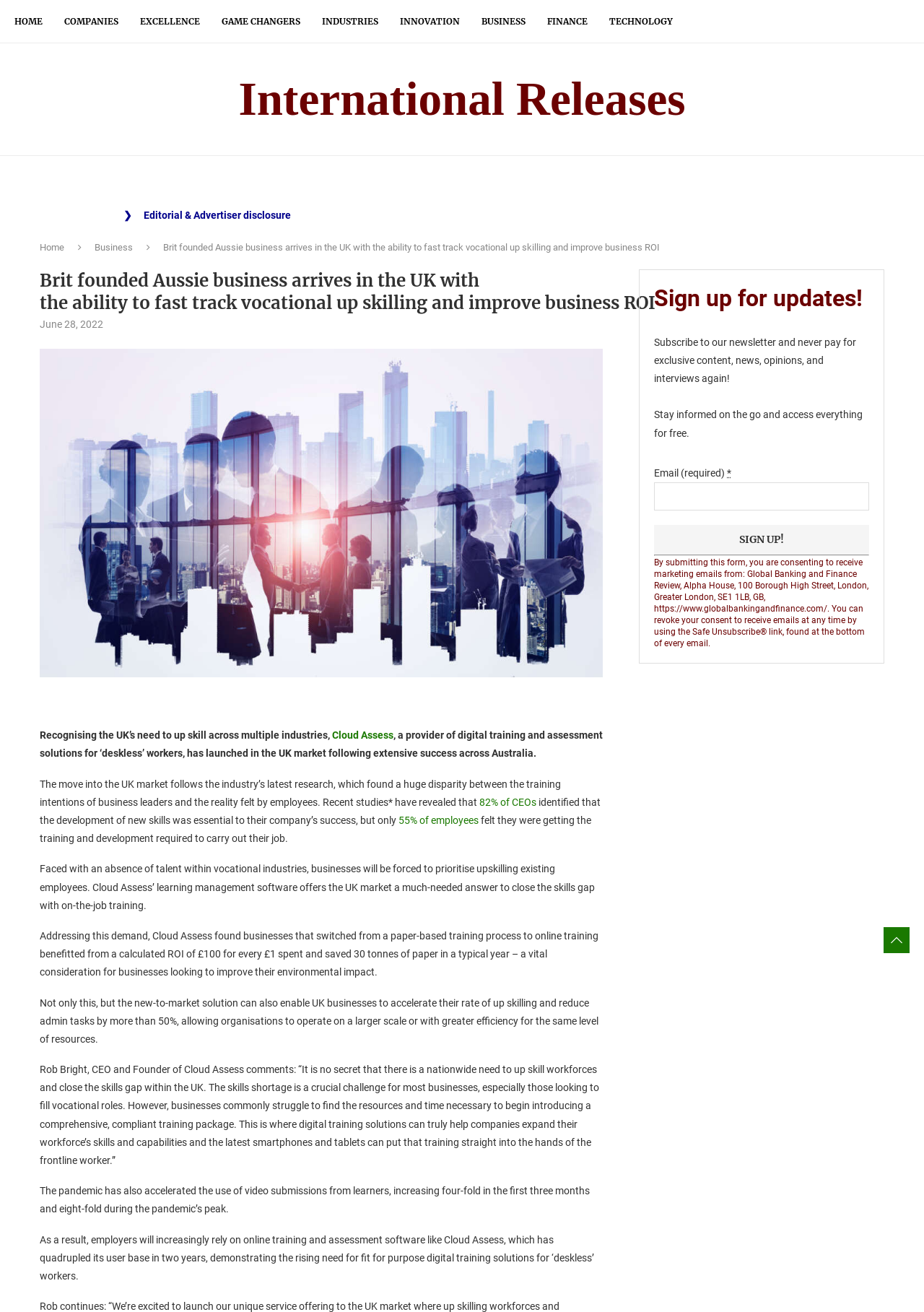Find the bounding box coordinates of the clickable element required to execute the following instruction: "Click on the International Releases link". Provide the coordinates as four float numbers between 0 and 1, i.e., [left, top, right, bottom].

[0.258, 0.055, 0.742, 0.096]